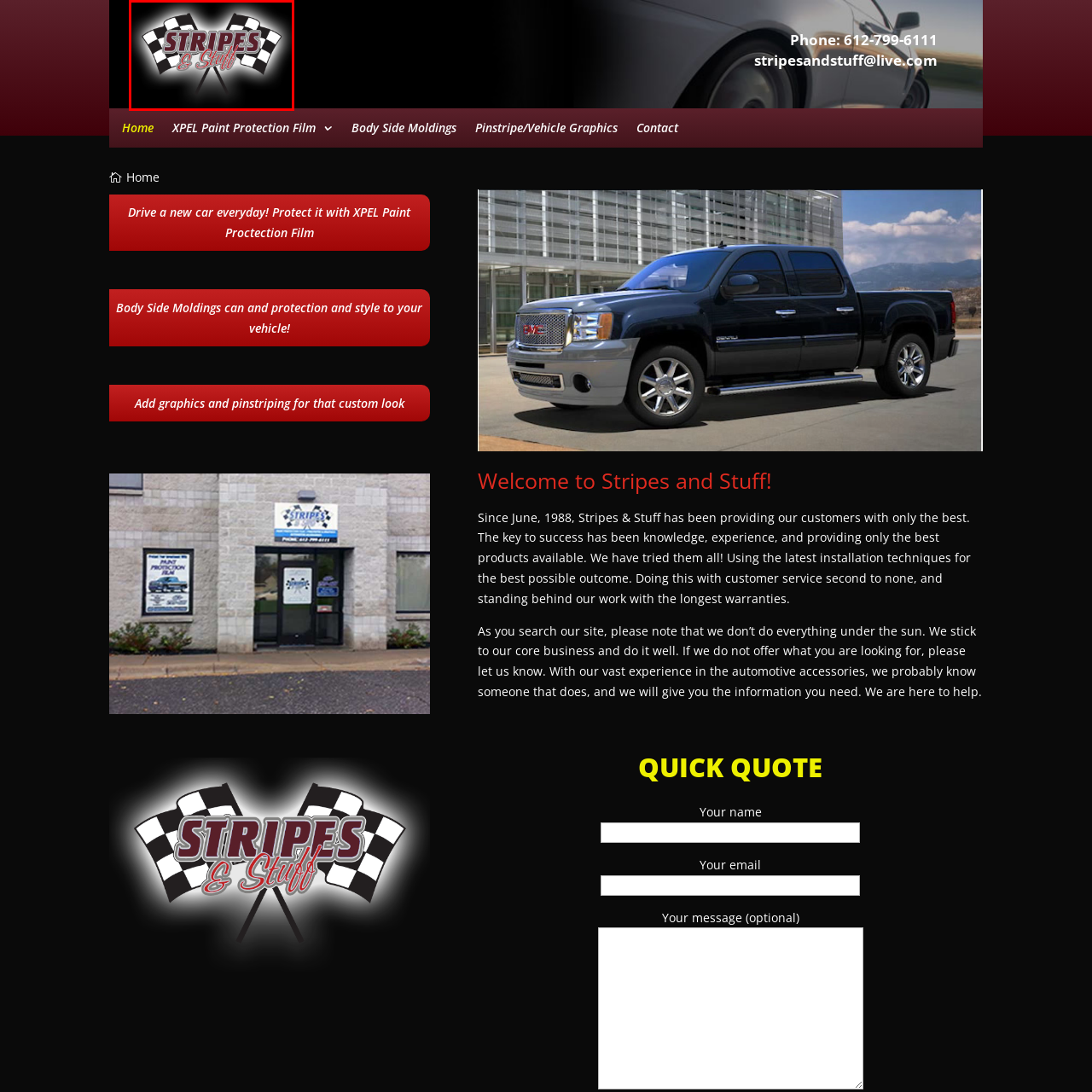Generate an elaborate caption for the image highlighted within the red boundary.

The image features the logo of "Stripes & Stuff," prominently displayed with a design that includes two crossed checkered racing flags, symbolizing speed and competition. The logo features bold, stylized text that reads "STRIPES & Stuff," with a rich maroon color and a sleek font, highlighting the brand’s focus on automotive accessories and enhancements. The background is dark, providing contrast that makes the logo stand out strikingly. This image encapsulates the dynamic essence of the company, reflecting its dedication to quality and customer service in the automotive sector.